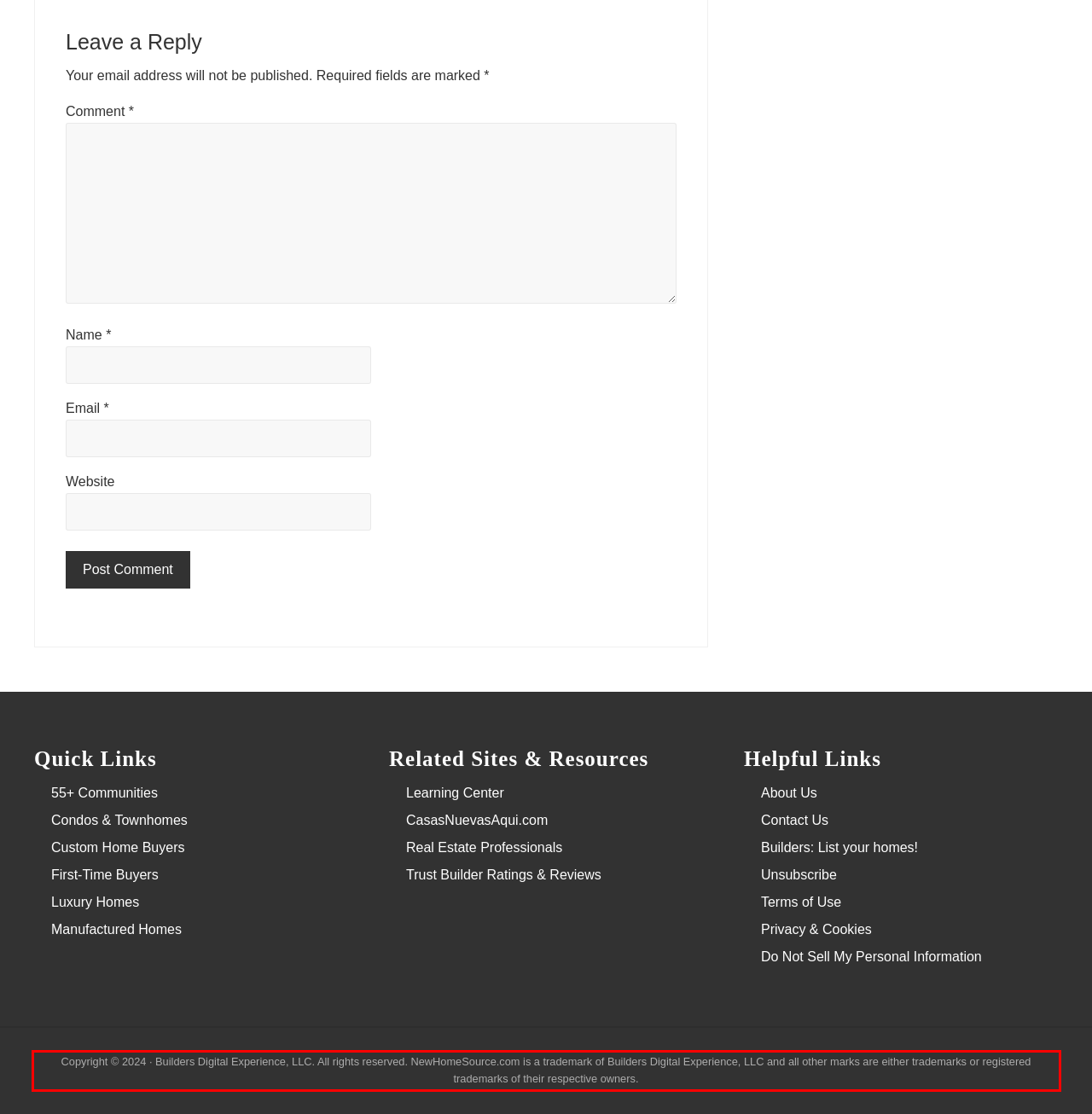You have a screenshot of a webpage, and there is a red bounding box around a UI element. Utilize OCR to extract the text within this red bounding box.

Copyright © 2024 · Builders Digital Experience, LLC. All rights reserved. NewHomeSource.com is a trademark of Builders Digital Experience, LLC and all other marks are either trademarks or registered trademarks of their respective owners.